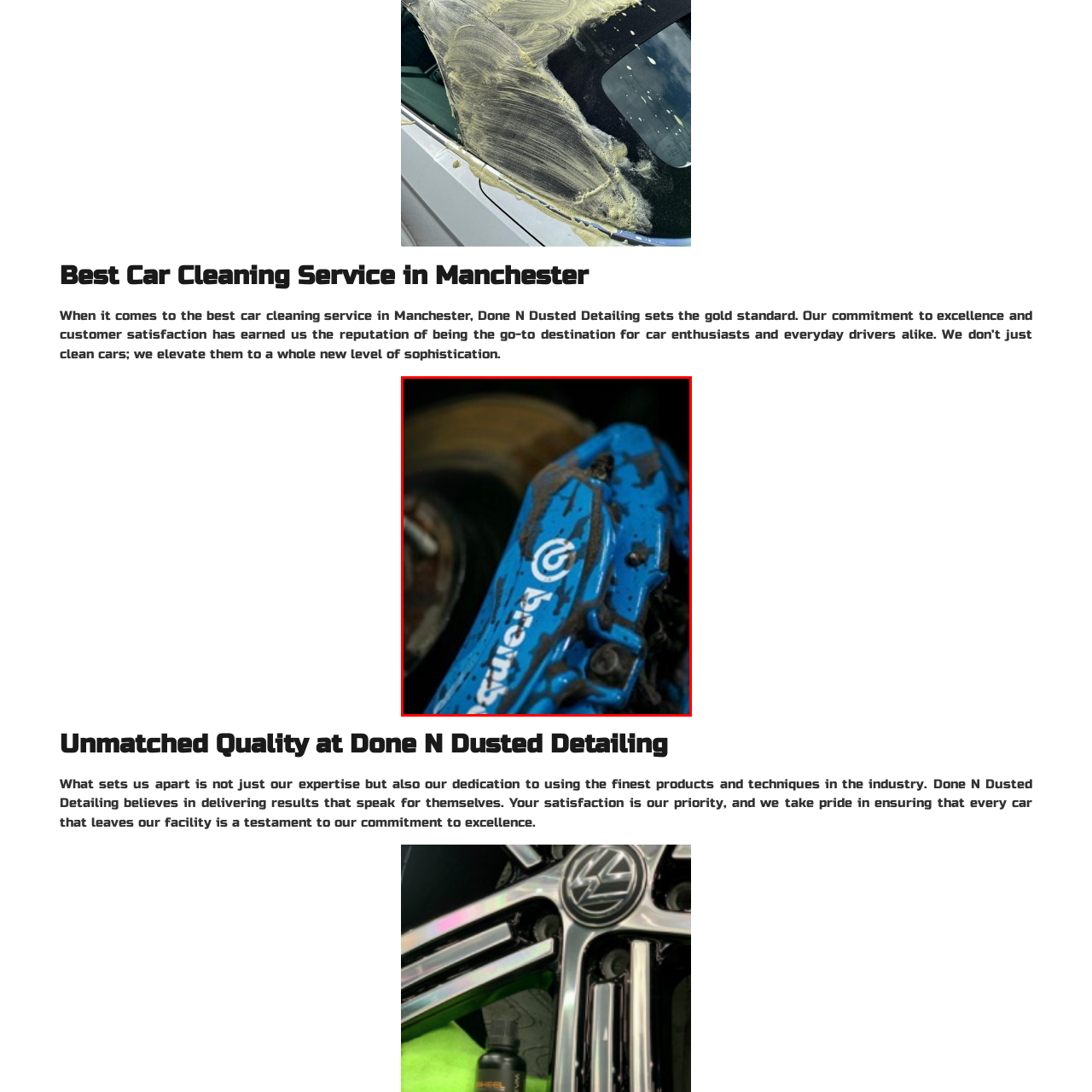Please look at the image highlighted by the red bounding box and provide a single word or phrase as an answer to this question:
What is partially visible in the background?

Brake rotor